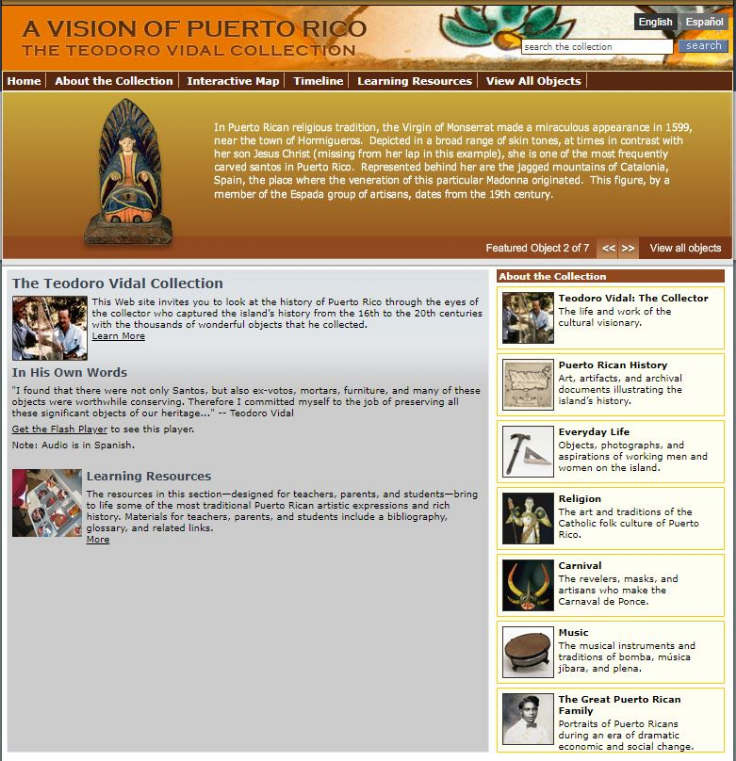What is the significance of the Virgin of Montserrat in Puerto Rican tradition?
Answer the question with a single word or phrase by looking at the picture.

Cultural and artistic legacy